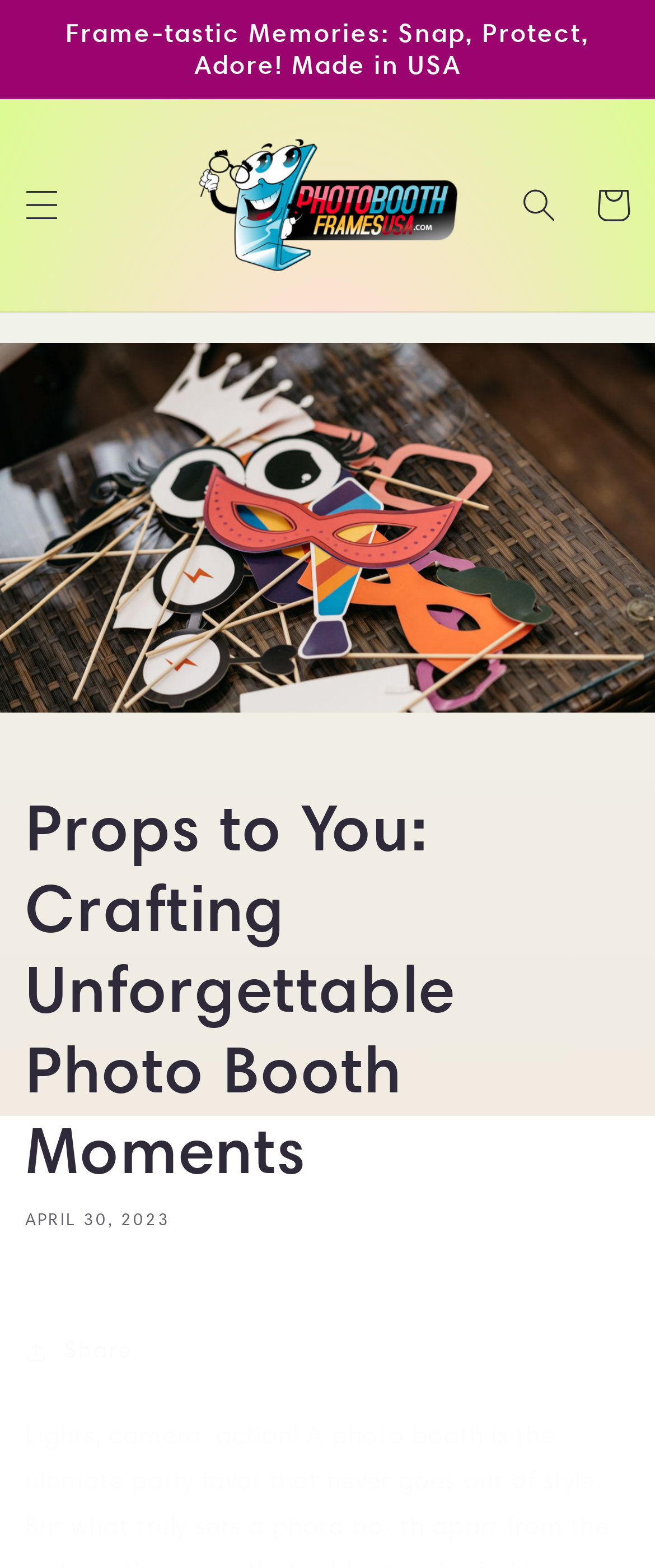Give the bounding box coordinates for this UI element: "The Demons Return". The coordinates should be four float numbers between 0 and 1, arranged as [left, top, right, bottom].

None